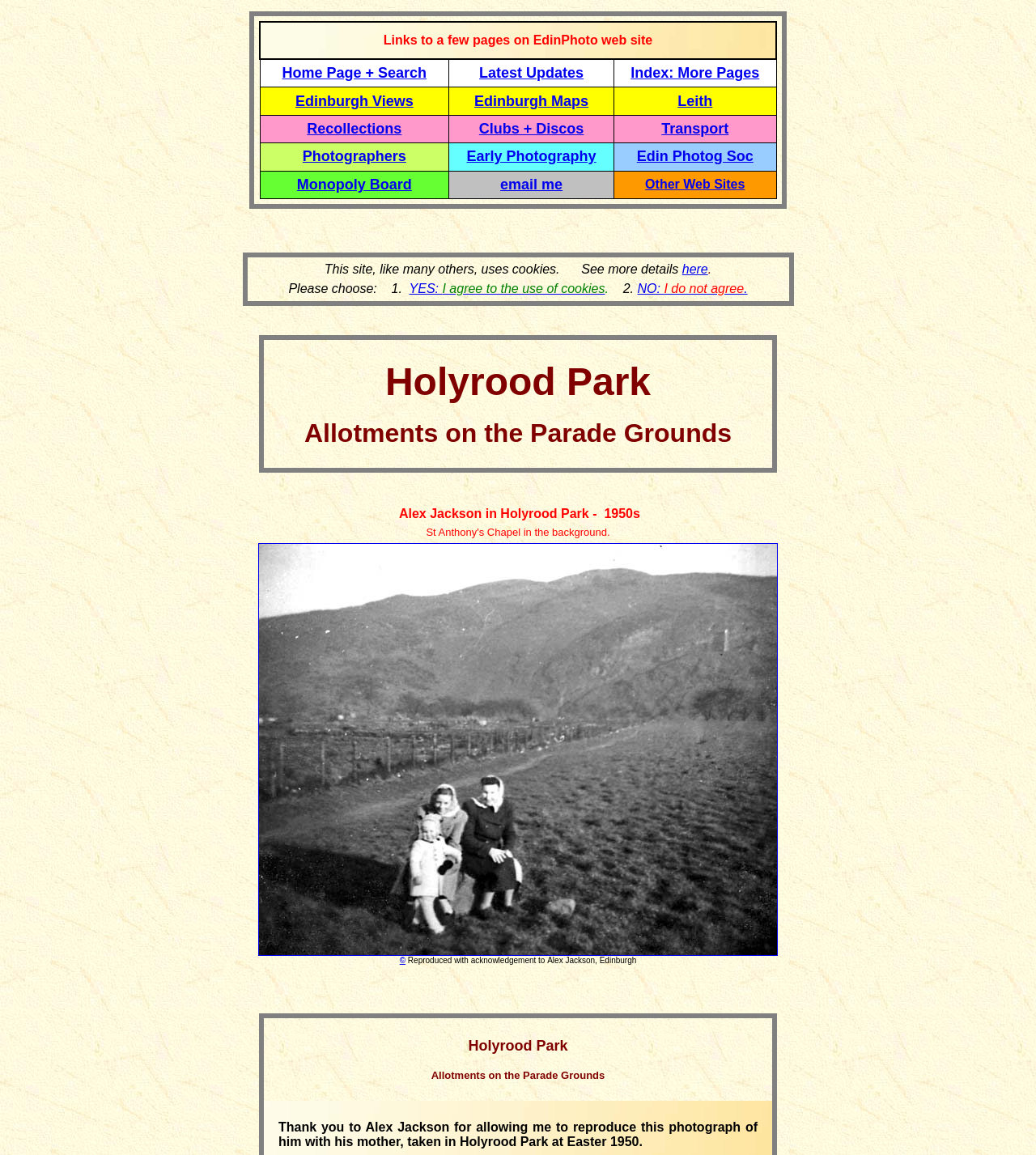Please identify the bounding box coordinates of the region to click in order to complete the task: "Check email me". The coordinates must be four float numbers between 0 and 1, specified as [left, top, right, bottom].

[0.483, 0.153, 0.543, 0.167]